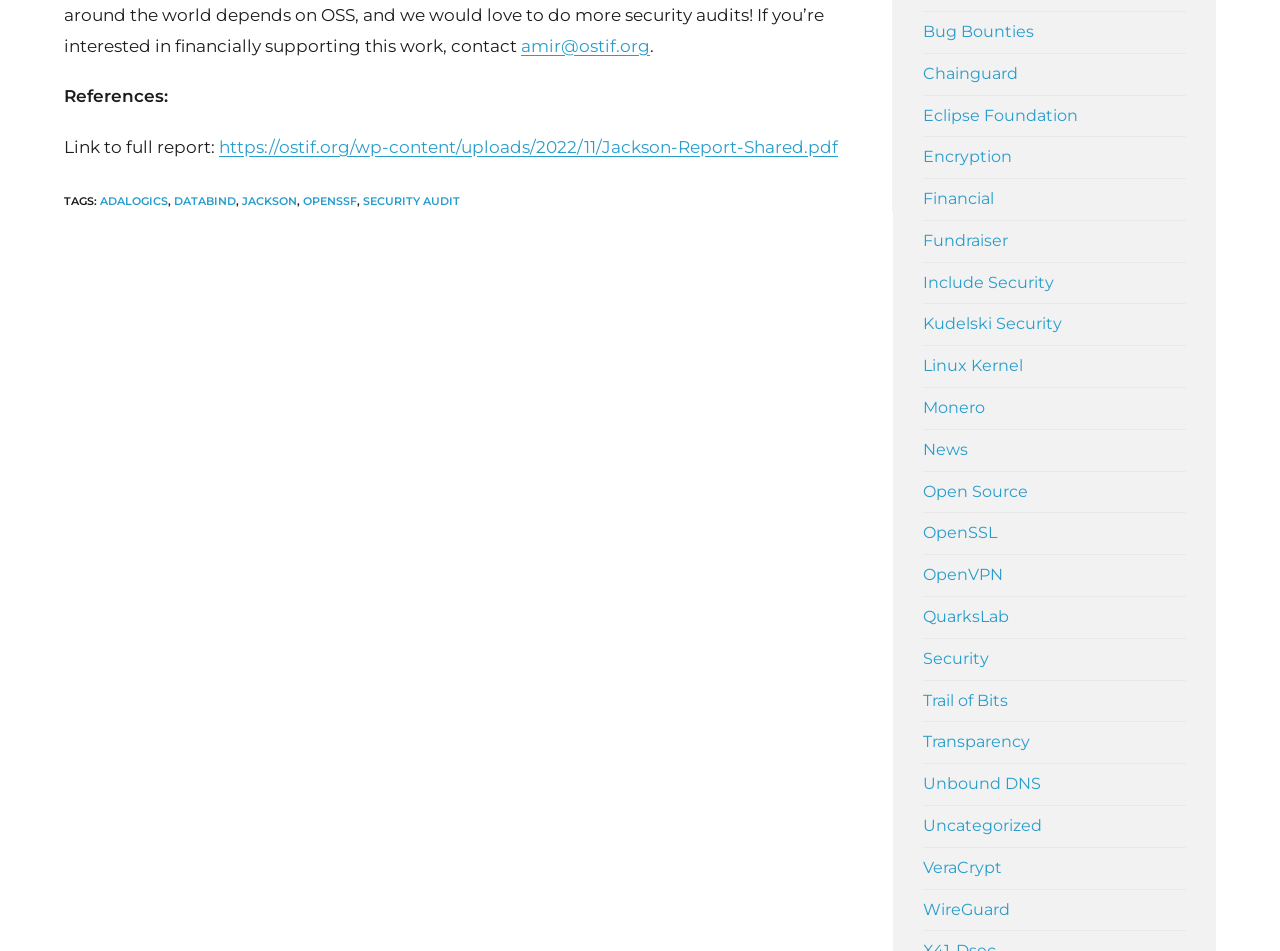Locate the bounding box of the UI element described by: "Trail of Bits" in the given webpage screenshot.

[0.721, 0.726, 0.788, 0.746]